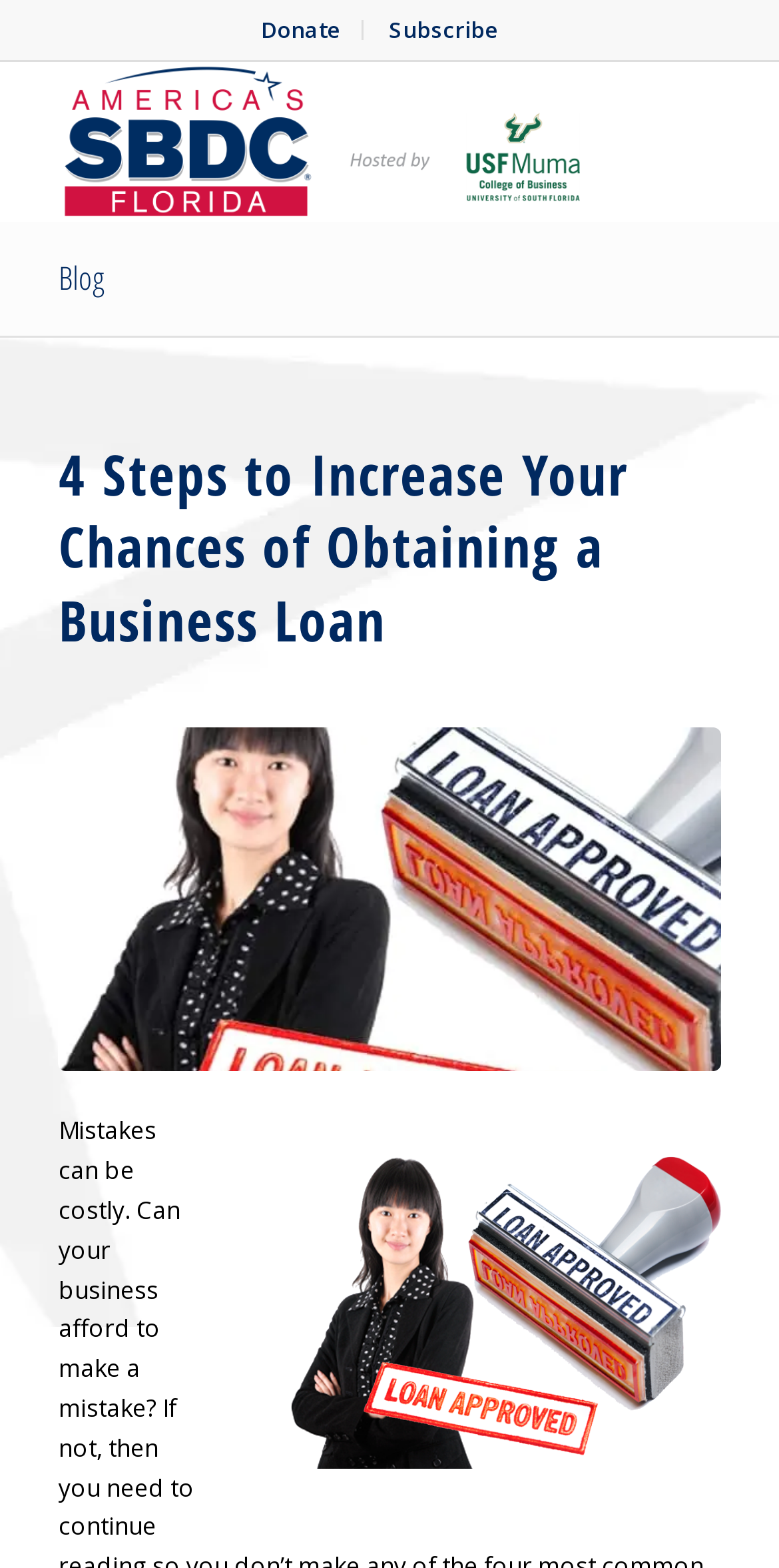What is the purpose of the webpage?
Craft a detailed and extensive response to the question.

The webpage appears to be providing information on how to increase one's chances of obtaining a business loan, suggesting that the purpose of the webpage is to educate or inform readers on this topic.